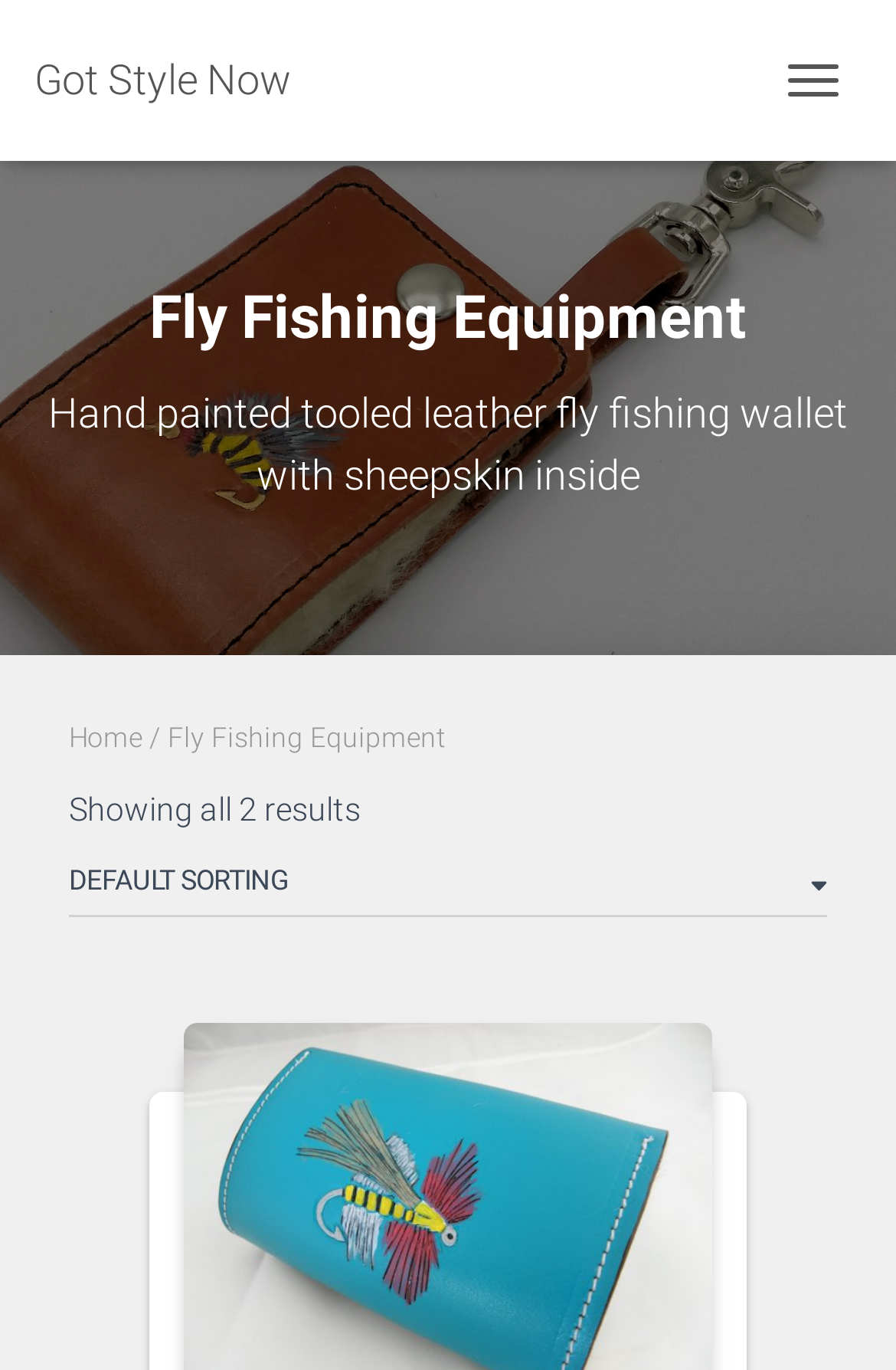Determine the bounding box coordinates of the UI element that matches the following description: "Got Style Now". The coordinates should be four float numbers between 0 and 1 in the format [left, top, right, bottom].

[0.038, 0.017, 0.364, 0.101]